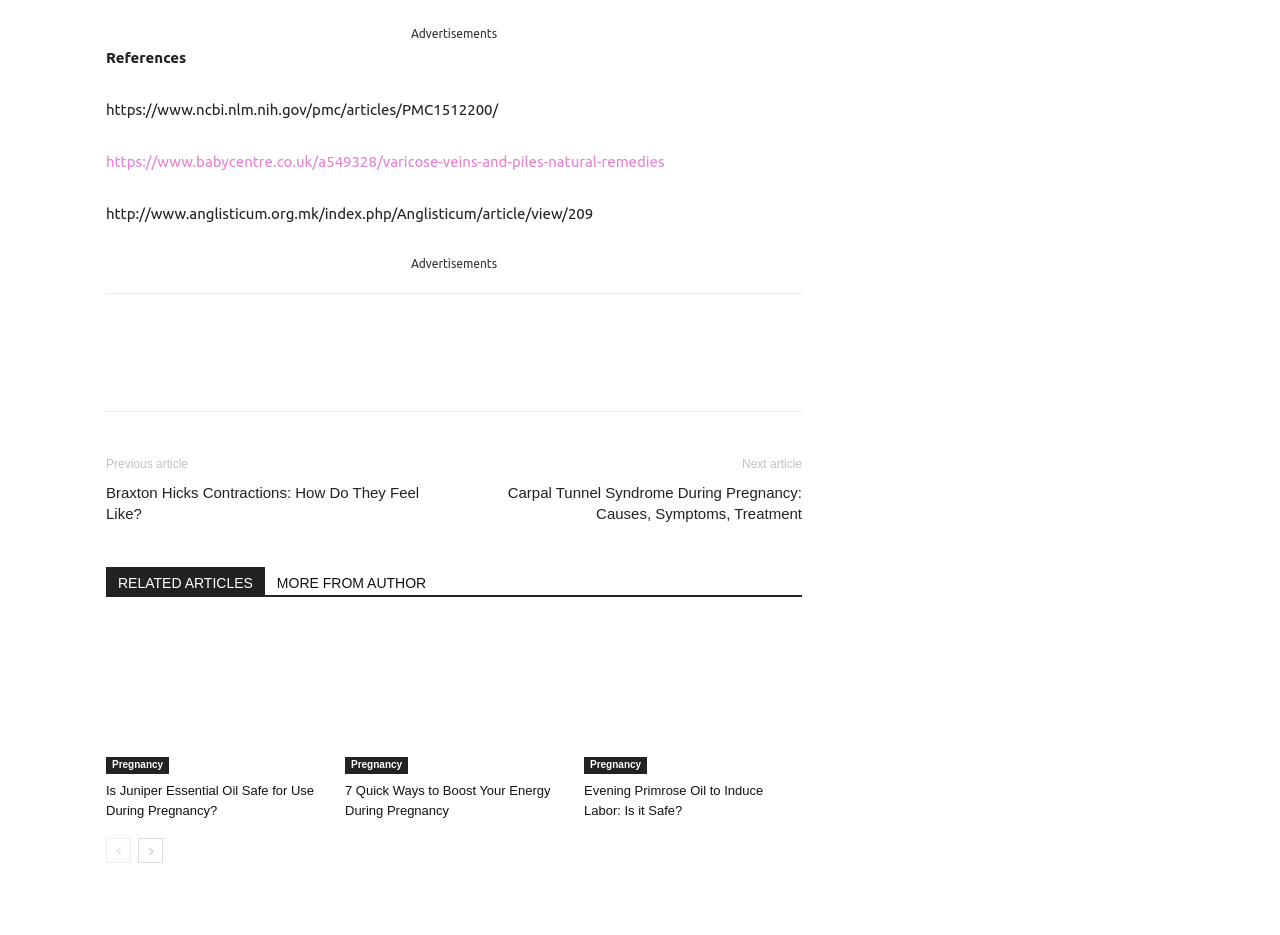Give a succinct answer to this question in a single word or phrase: 
How many related articles are there?

3